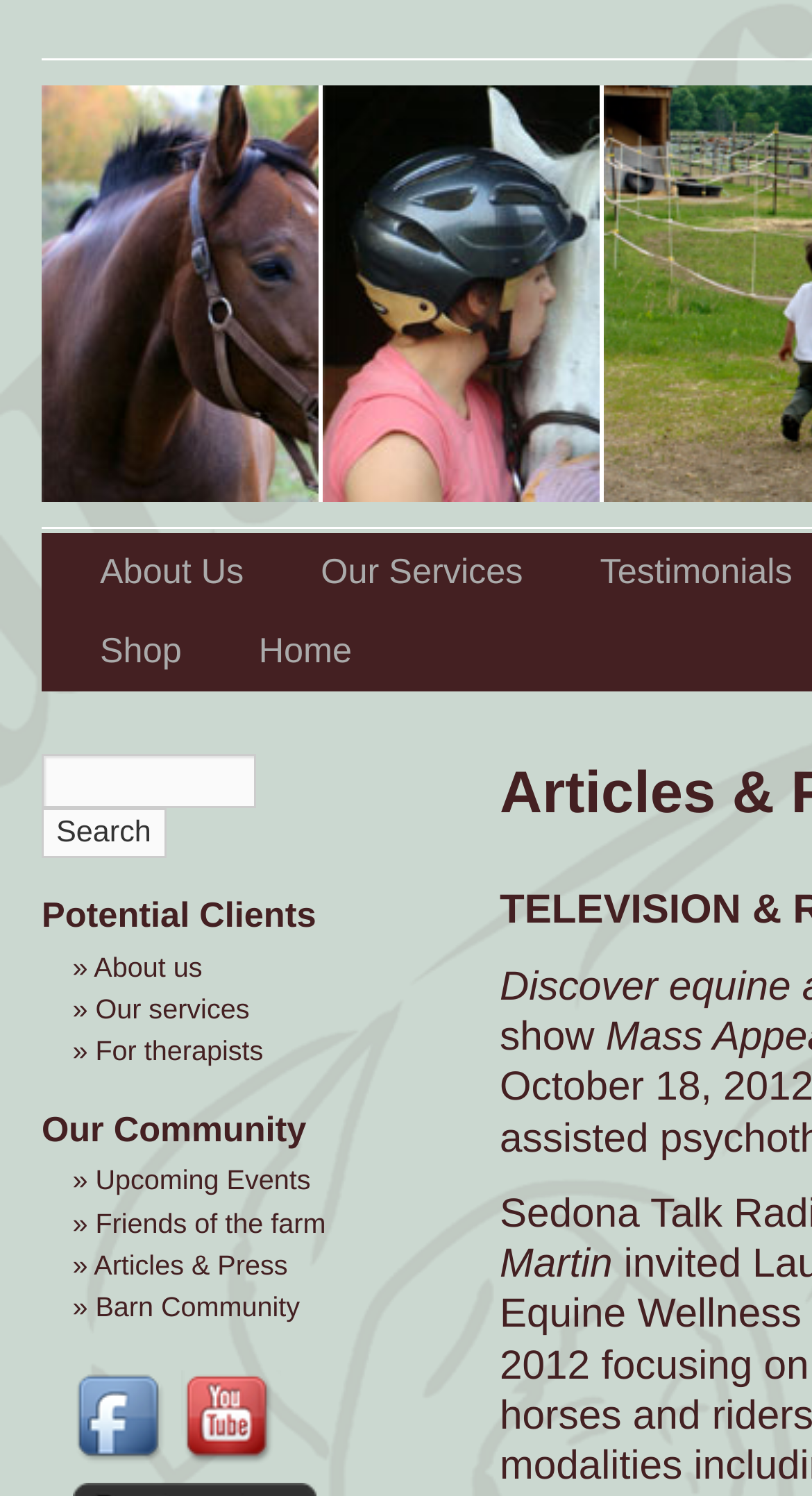Using the elements shown in the image, answer the question comprehensively: What is the name of the first link under 'Potential Clients'?

Under the 'Potential Clients' heading, I found three links. The first link is '» About us', which suggests that it is the first link under 'Potential Clients'.